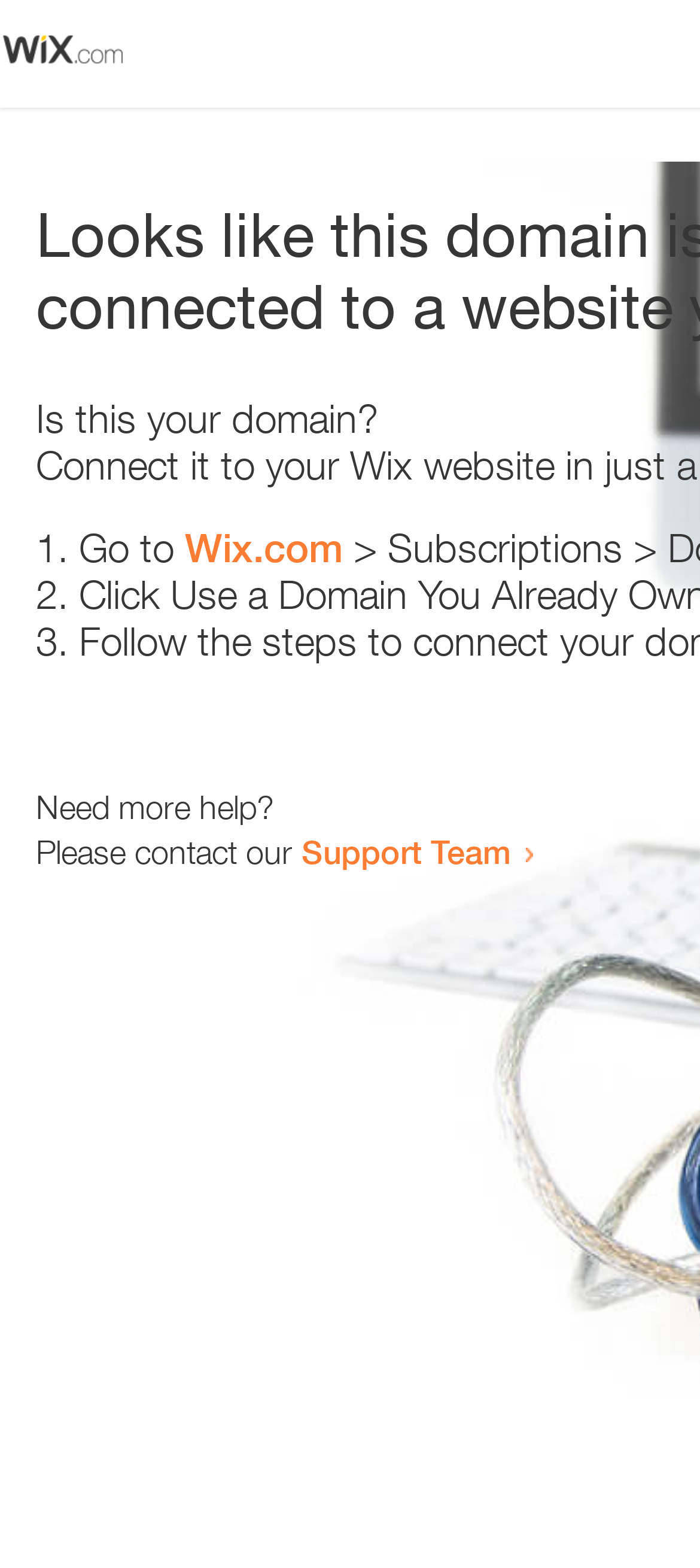Where can users get more help?
Answer with a single word or phrase by referring to the visual content.

Support Team